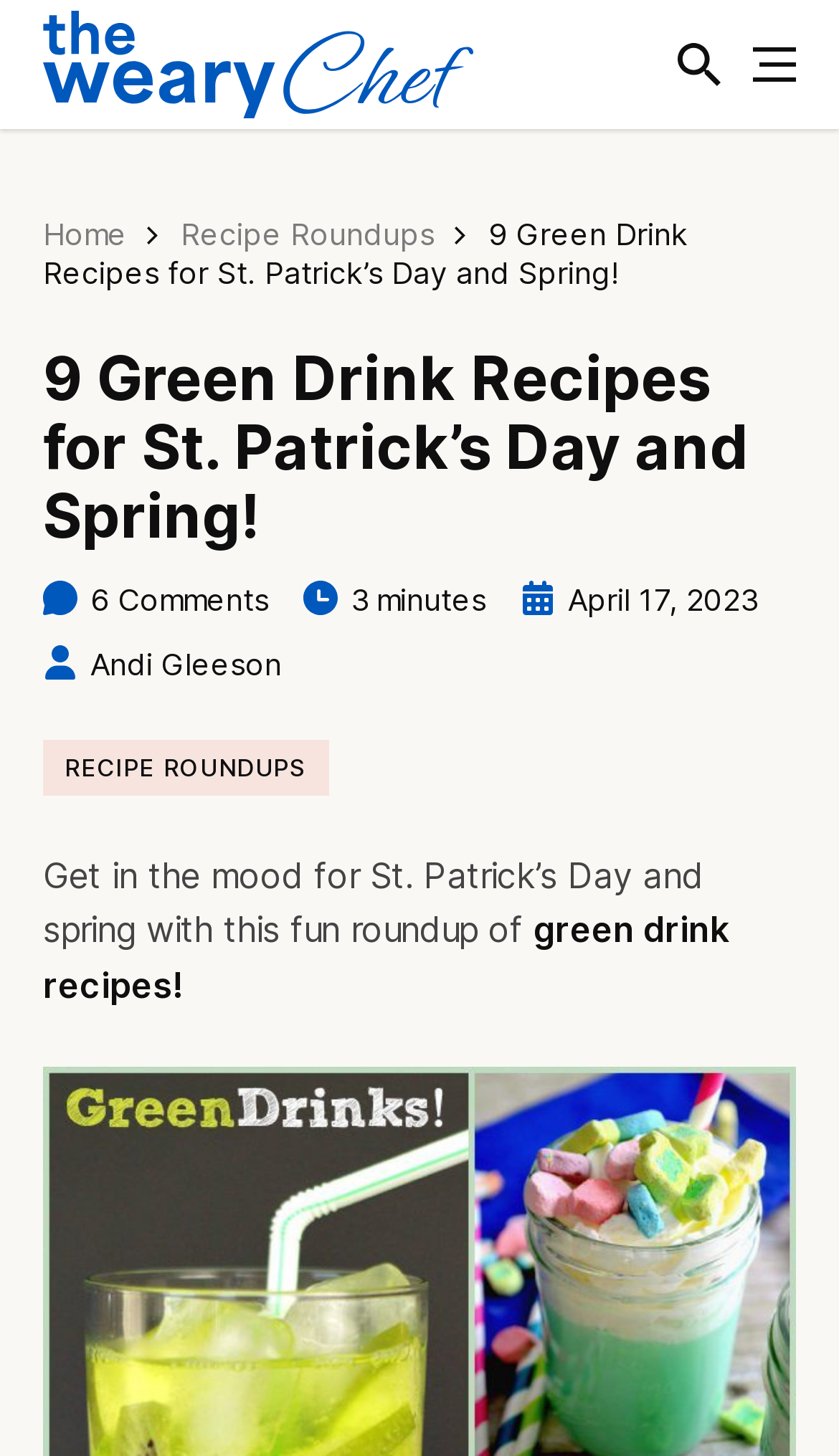What is the author of this recipe roundup?
Look at the image and answer the question with a single word or phrase.

Andi Gleeson